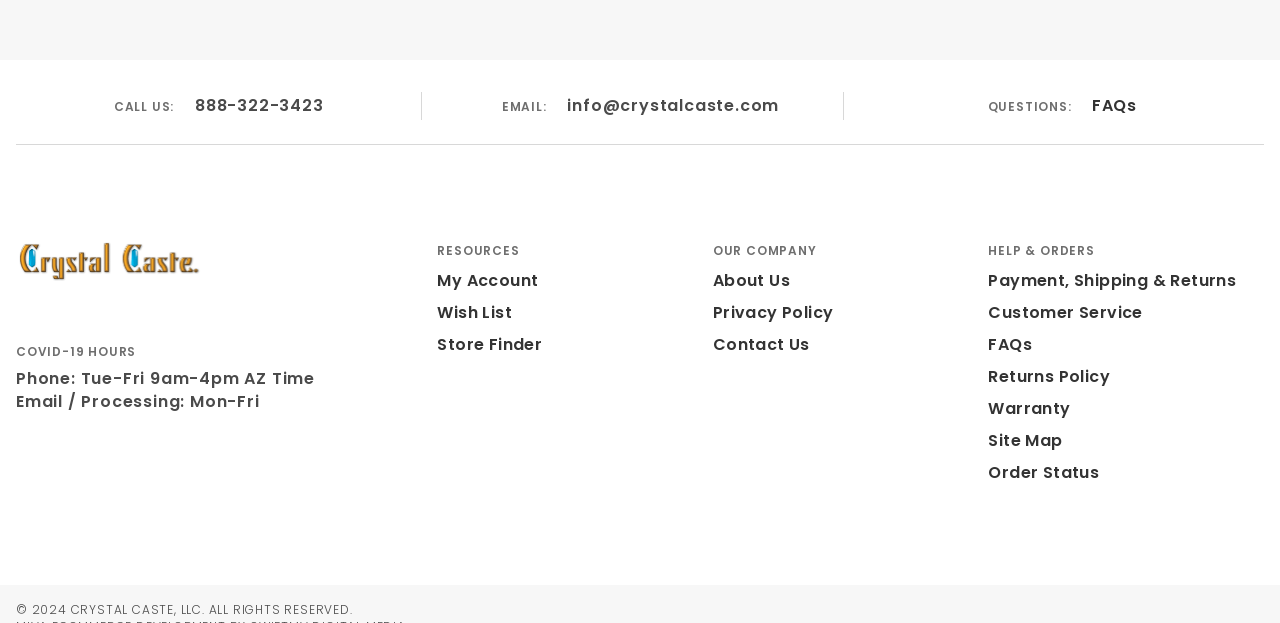From the image, can you give a detailed response to the question below:
What is the phone number for Crystal Caste?

The phone number can be found in the top section of the webpage, under the 'CALL US:' label.